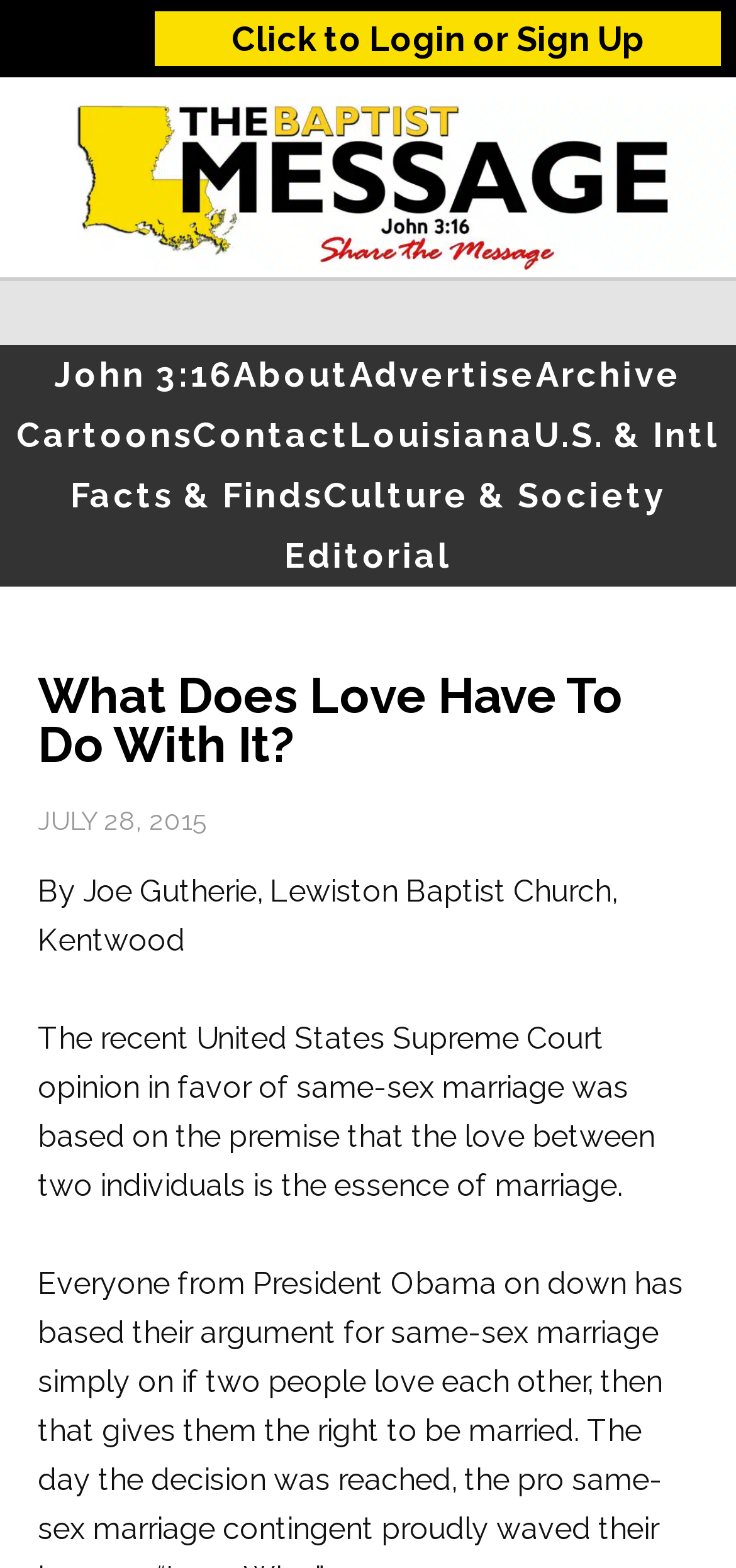Locate the bounding box coordinates of the clickable region to complete the following instruction: "Click to login or sign up."

[0.315, 0.012, 0.876, 0.037]